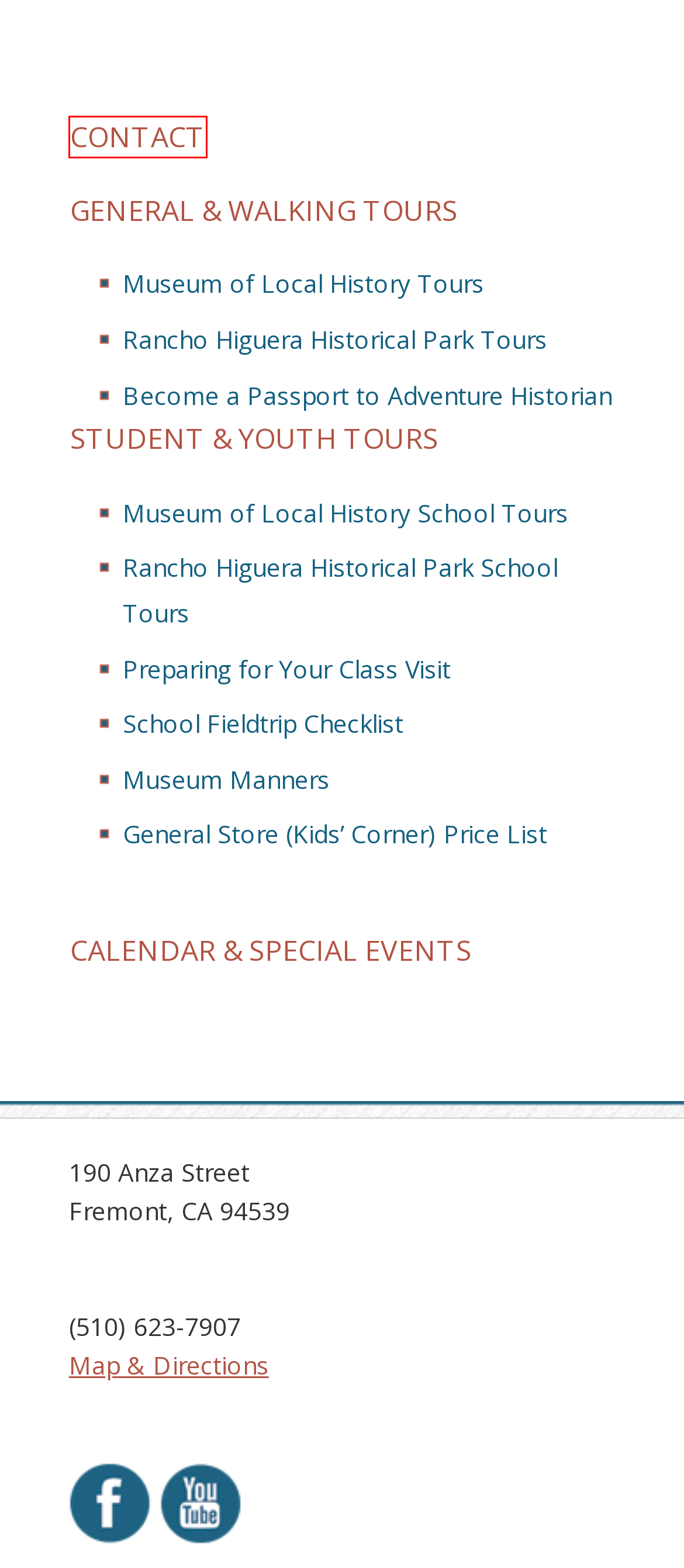Review the screenshot of a webpage which includes a red bounding box around an element. Select the description that best fits the new webpage once the element in the bounding box is clicked. Here are the candidates:
A. Museum Manners | Washington Township Museum of Local History
B. Contact | Washington Township Museum of Local History
C. Student & Youth Tours | Washington Township Museum of Local History
D. Rancho Higuera Historical Park Tours | Washington Township Museum of Local History
E. General Store (Kids’ Corner) Price List | Washington Township Museum of Local History
F. General & Walking Tours | Washington Township Museum of Local History
G. Passport to Adventure | Washington Township Museum of Local History
H. Rancho Higuera Historical Park School Tour | Washington Township Museum of Local History

B